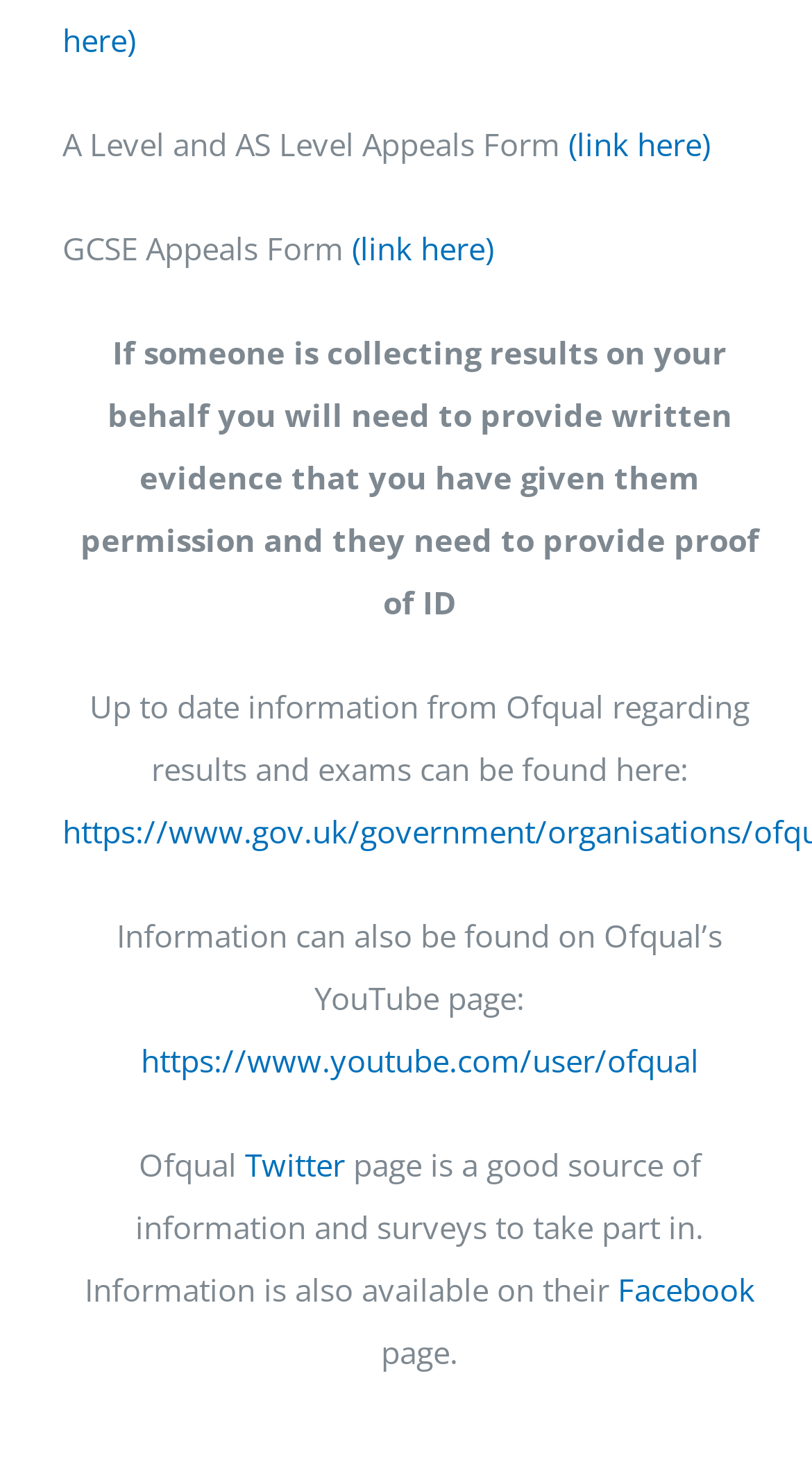How many links are provided to access Ofqual's information? Using the information from the screenshot, answer with a single word or phrase.

2